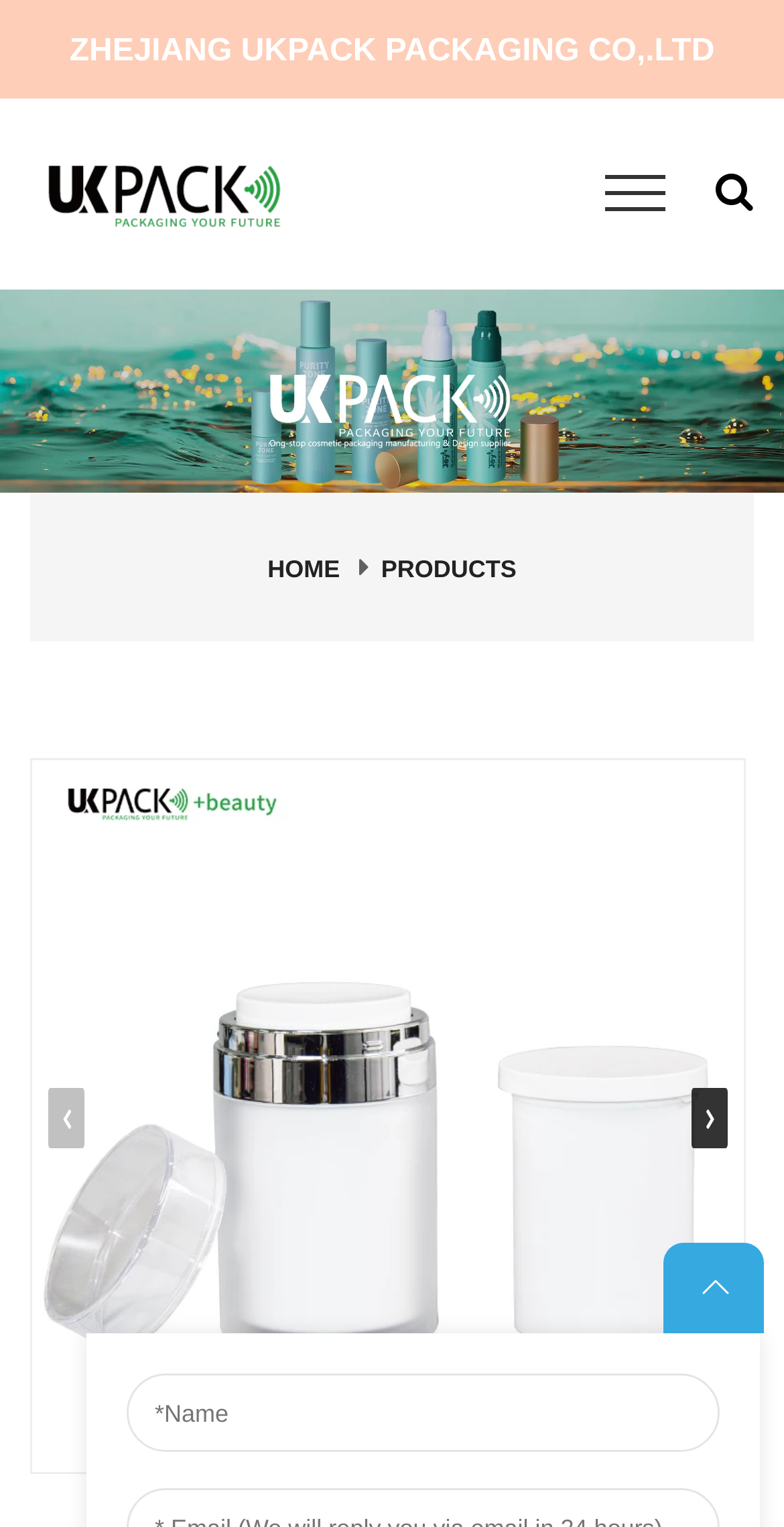Please look at the image and answer the question with a detailed explanation: How many navigation links are there?

The navigation links can be found in the breadcrumb section with a bounding box of [0.038, 0.356, 0.962, 0.387]. There are three links: 'HOME', 'PRODUCTS', and 'Refillable Airless Jar 100g Advanced Vacuum Bottle Packaging Innovation UKC72'.